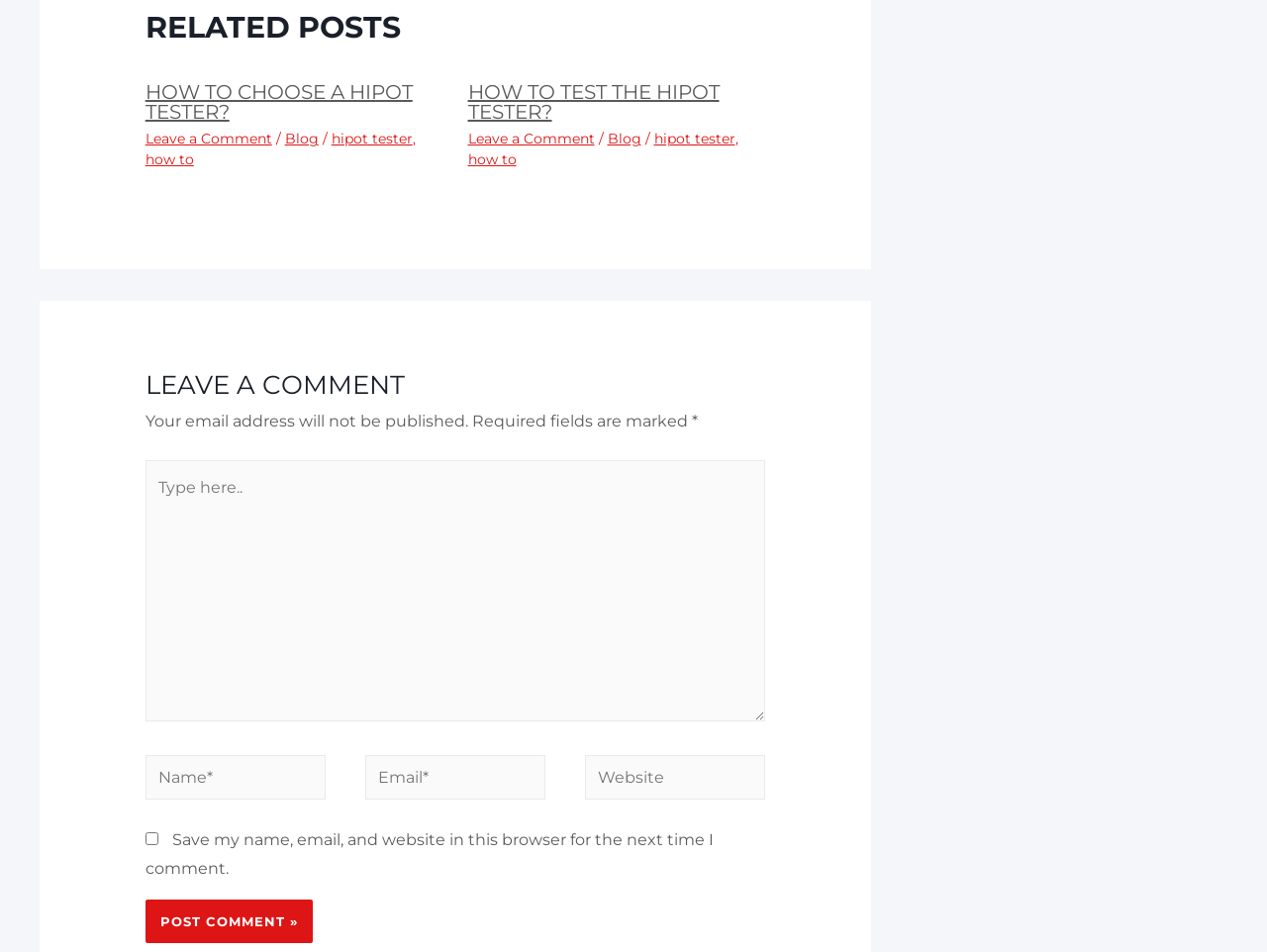Refer to the element description how to and identify the corresponding bounding box in the screenshot. Format the coordinates as (top-left x, top-left y, bottom-right x, bottom-right y) with values in the range of 0 to 1.

[0.369, 0.158, 0.407, 0.176]